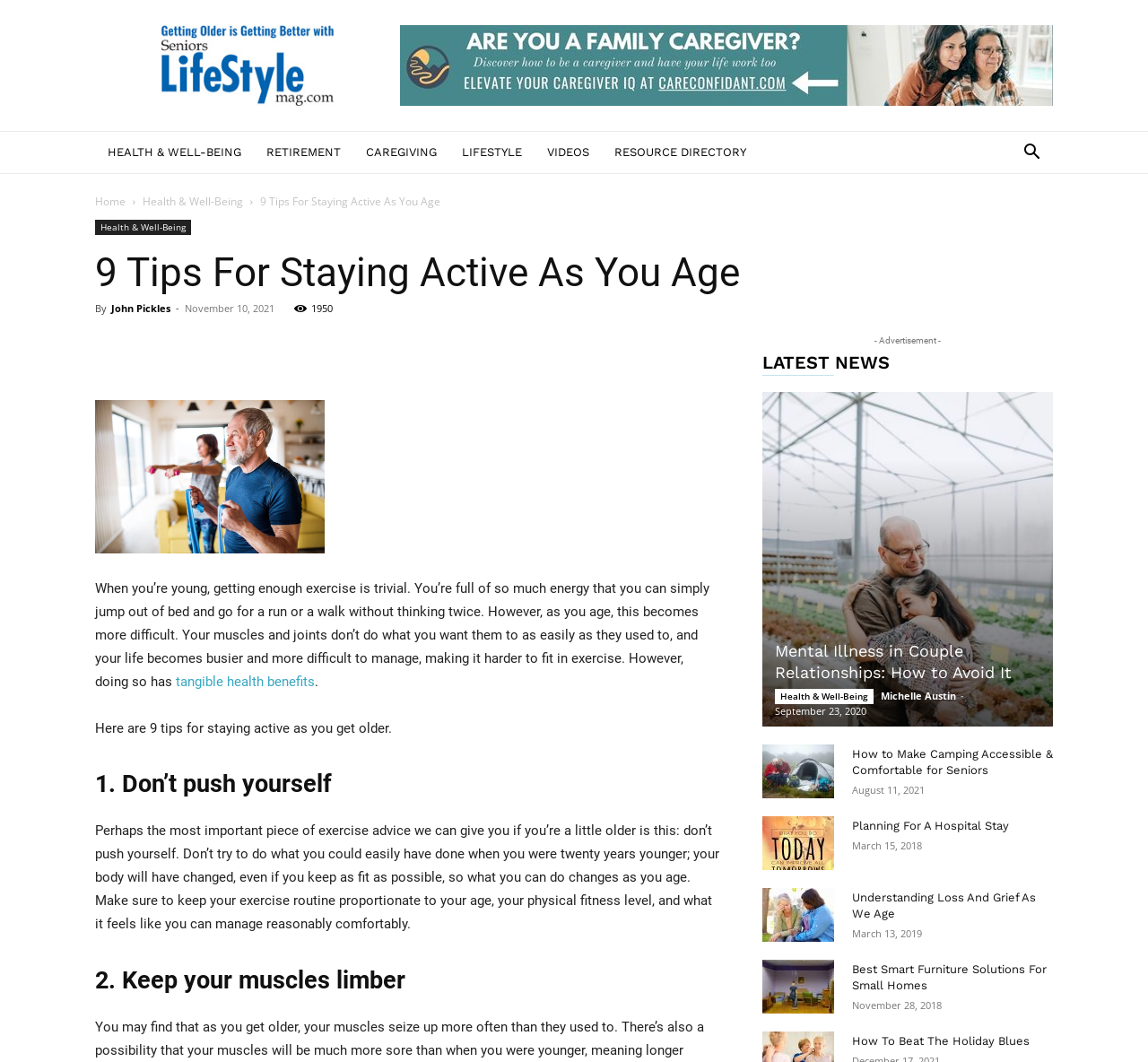Who wrote the article?
Provide an in-depth answer to the question, covering all aspects.

The author's name can be found by looking at the byline 'By John Pickles' below the heading.